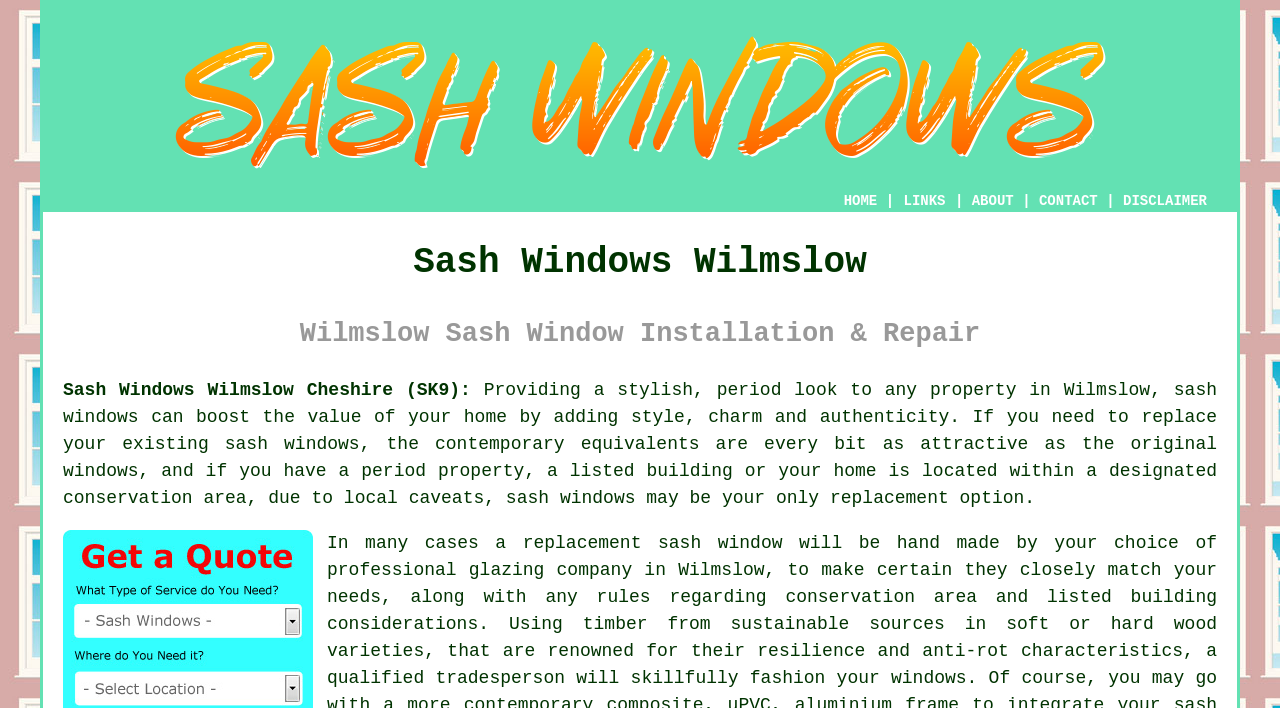Generate the title text from the webpage.

Sash Windows Wilmslow